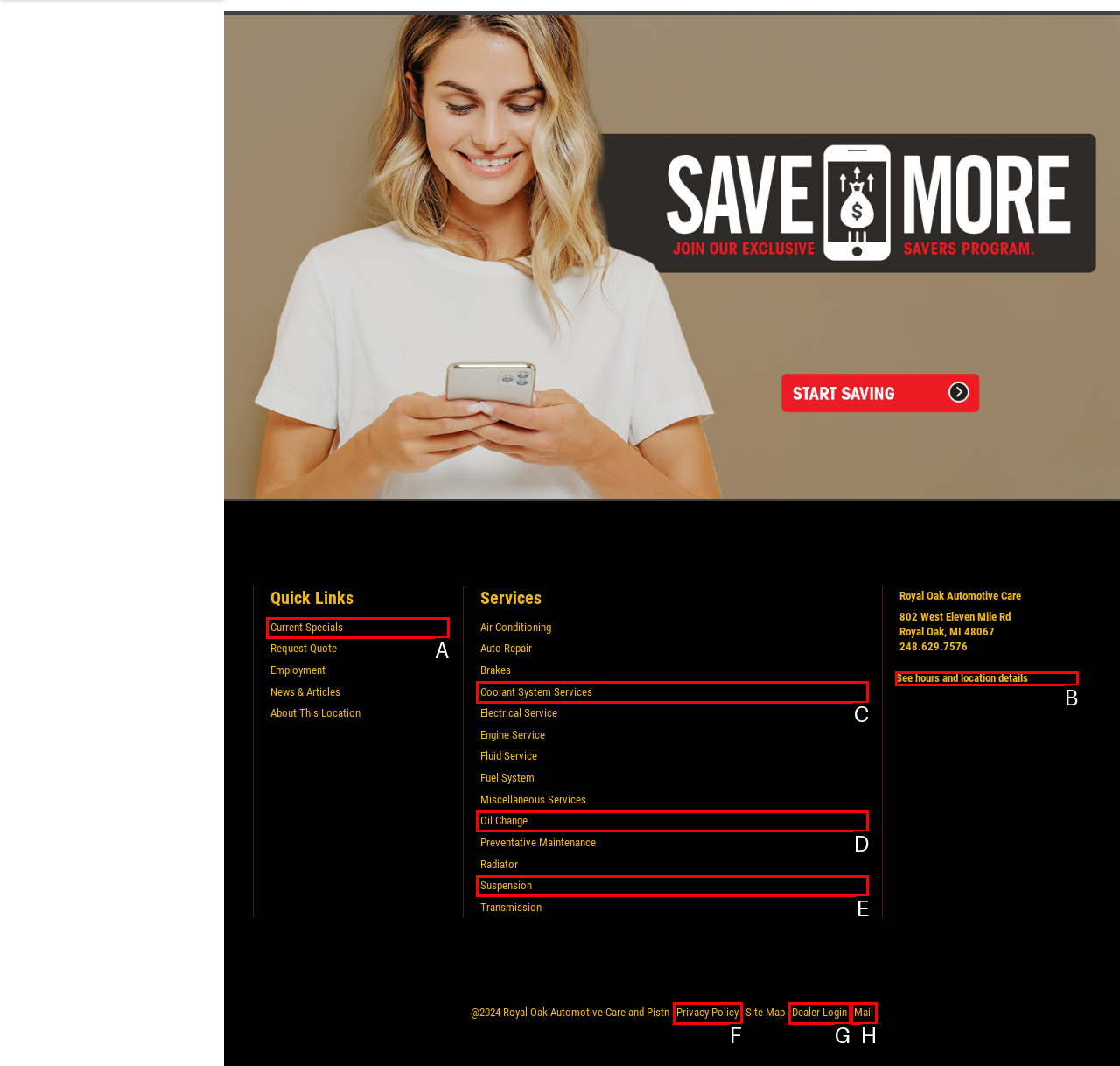For the given instruction: Check the latest news from Techie Hike, determine which boxed UI element should be clicked. Answer with the letter of the corresponding option directly.

None